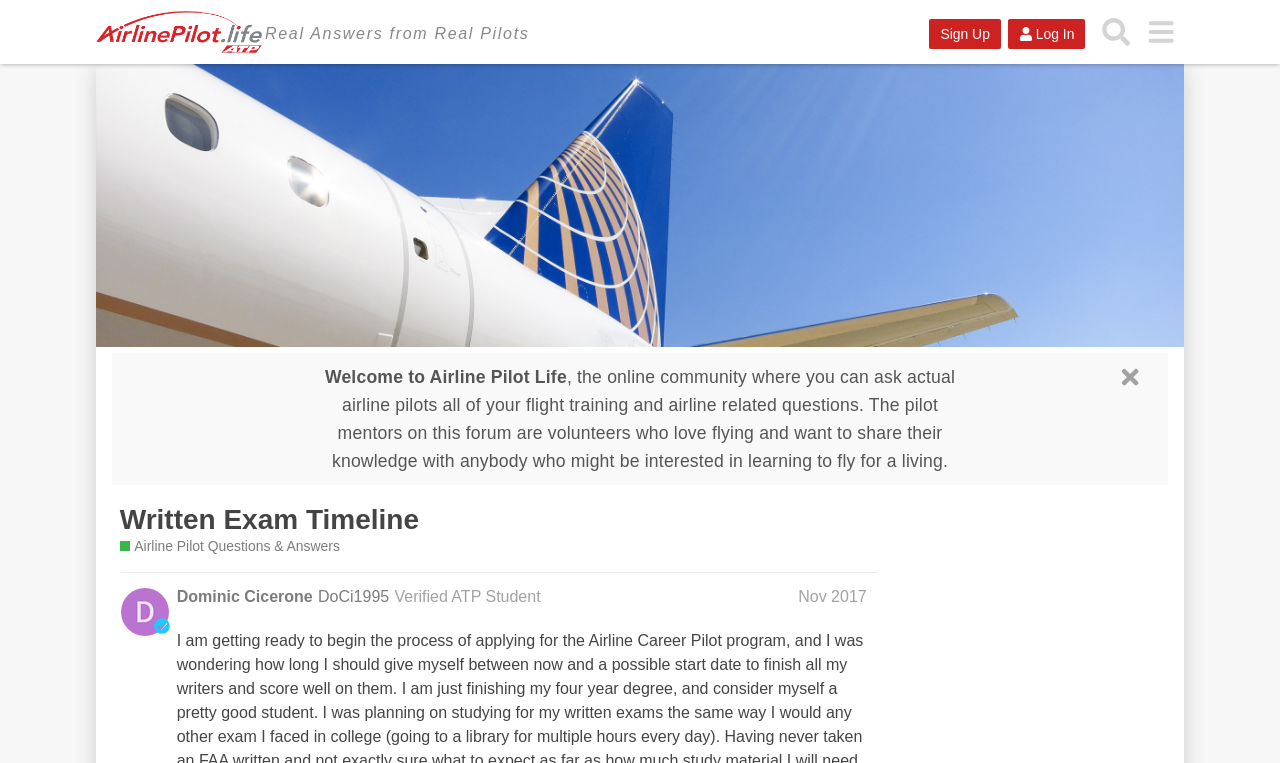Can you provide the bounding box coordinates for the element that should be clicked to implement the instruction: "Ask a question to the pilot mentors"?

[0.094, 0.704, 0.266, 0.729]